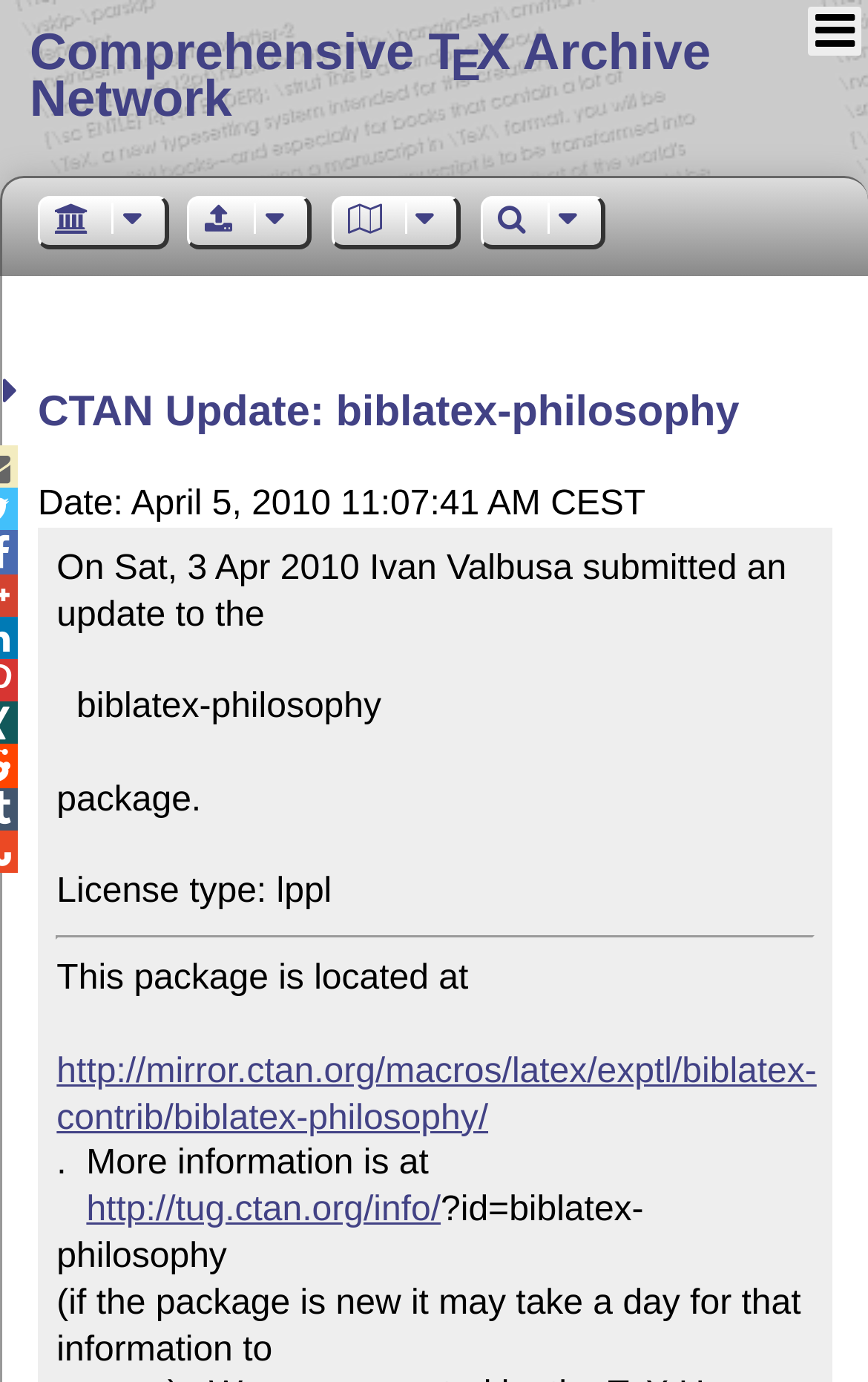Please locate the UI element described by "SEO" and provide its bounding box coordinates.

None